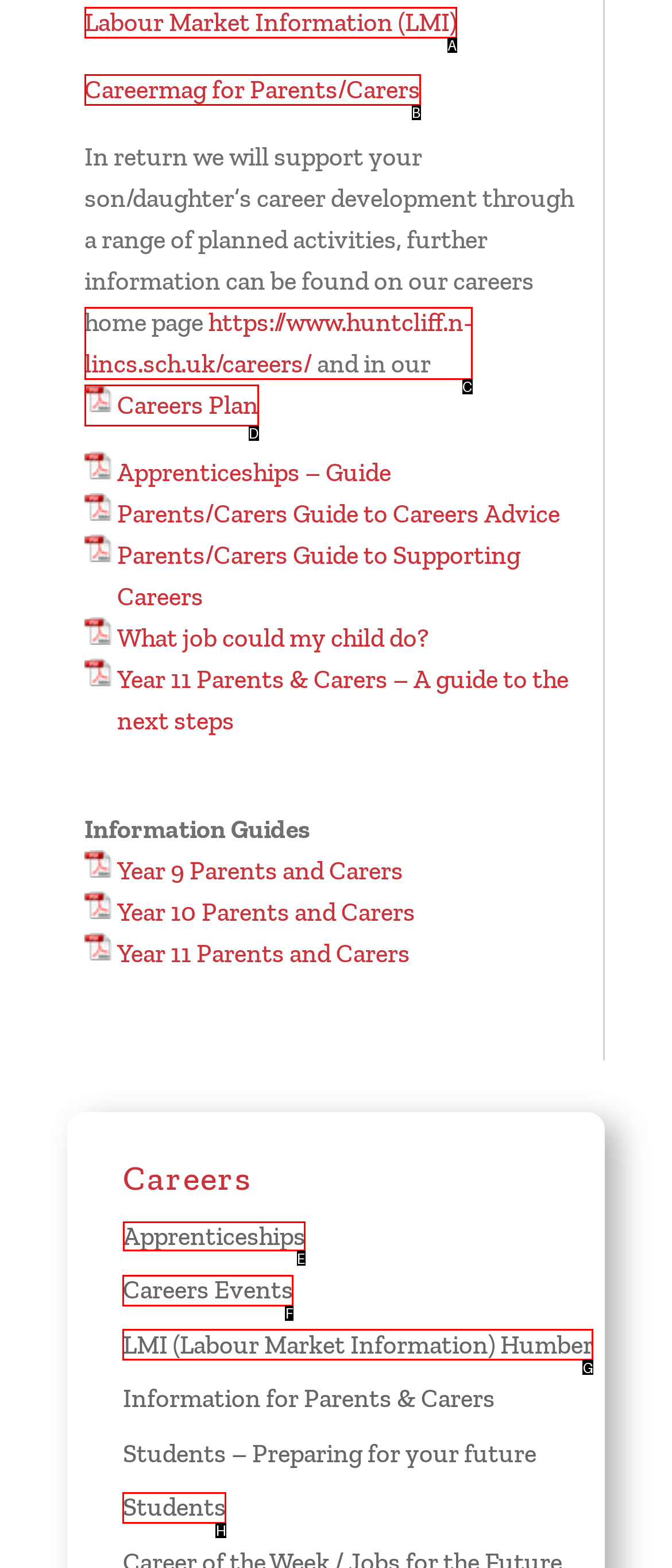Select the appropriate HTML element to click for the following task: Explore Apprenticeships
Answer with the letter of the selected option from the given choices directly.

E